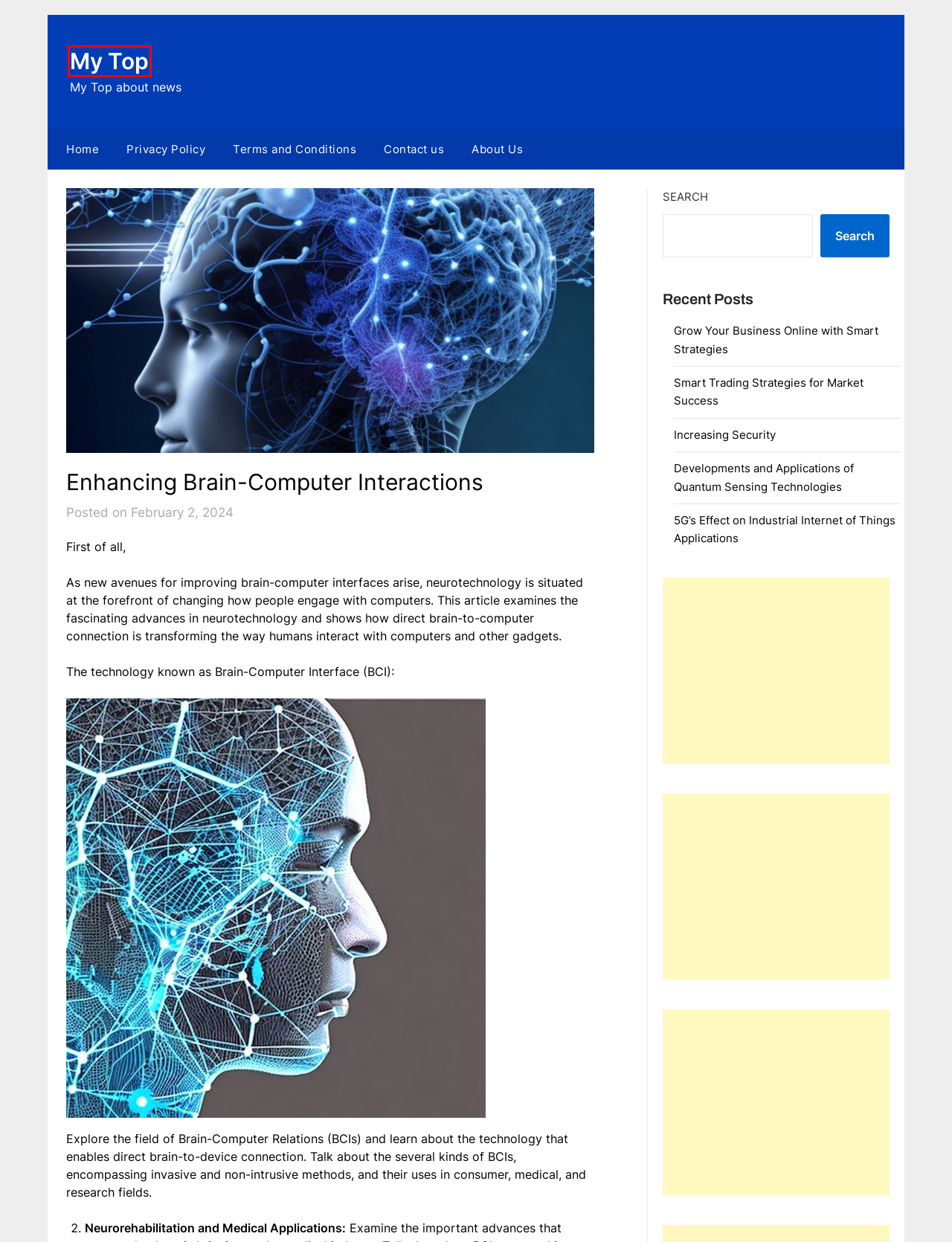Given a screenshot of a webpage with a red rectangle bounding box around a UI element, select the best matching webpage description for the new webpage that appears after clicking the highlighted element. The candidate descriptions are:
A. 5G’s Effect on Industrial Internet of Things Applications - My Top
B. Smart Trading Strategies for Market Success
C. Privacy Policy - My Top
D. Grow Your Business Online with Smart Strategies
E. My Top - My Top about news
F. Developments and Applications of Quantum Sensing Technologies - My Top
G. Increasing Security - My Top
H. About Us - My Top

E